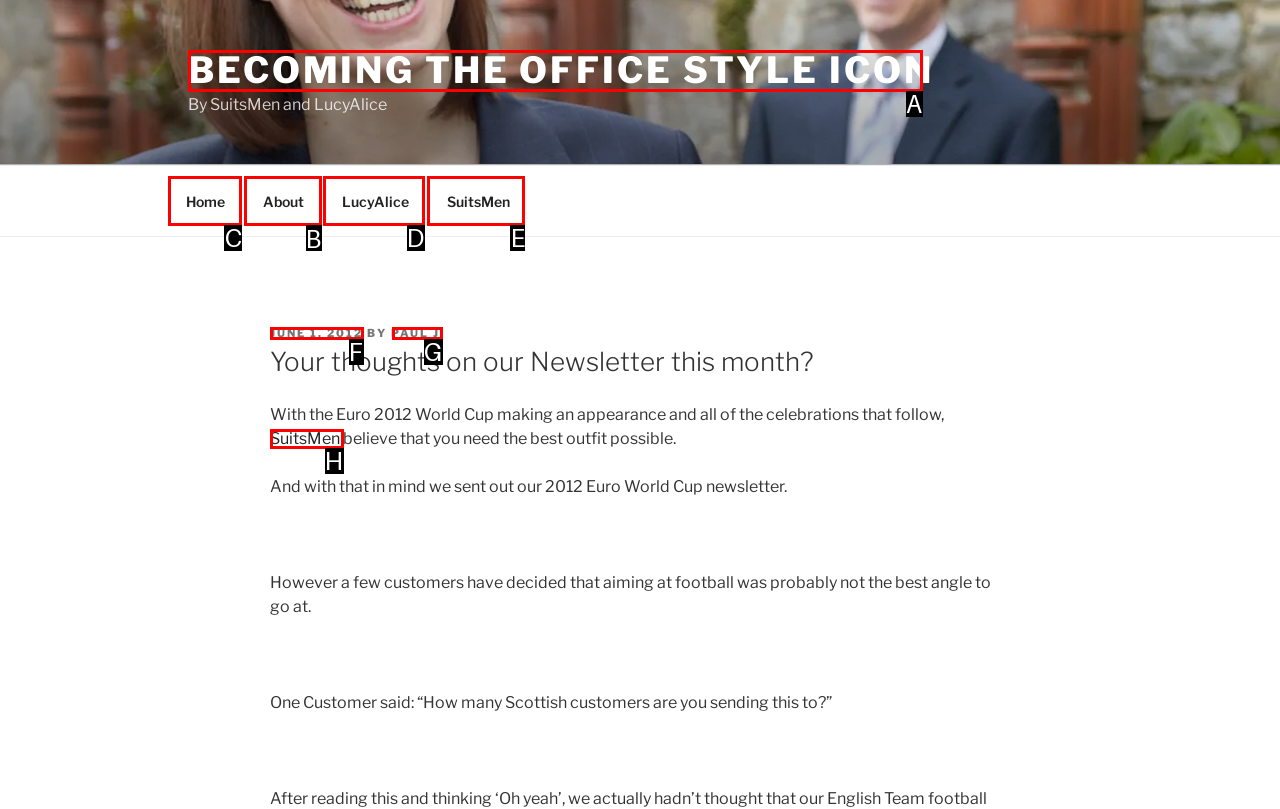From the given options, indicate the letter that corresponds to the action needed to complete this task: Go to the 'Inspiration' page. Respond with only the letter.

None